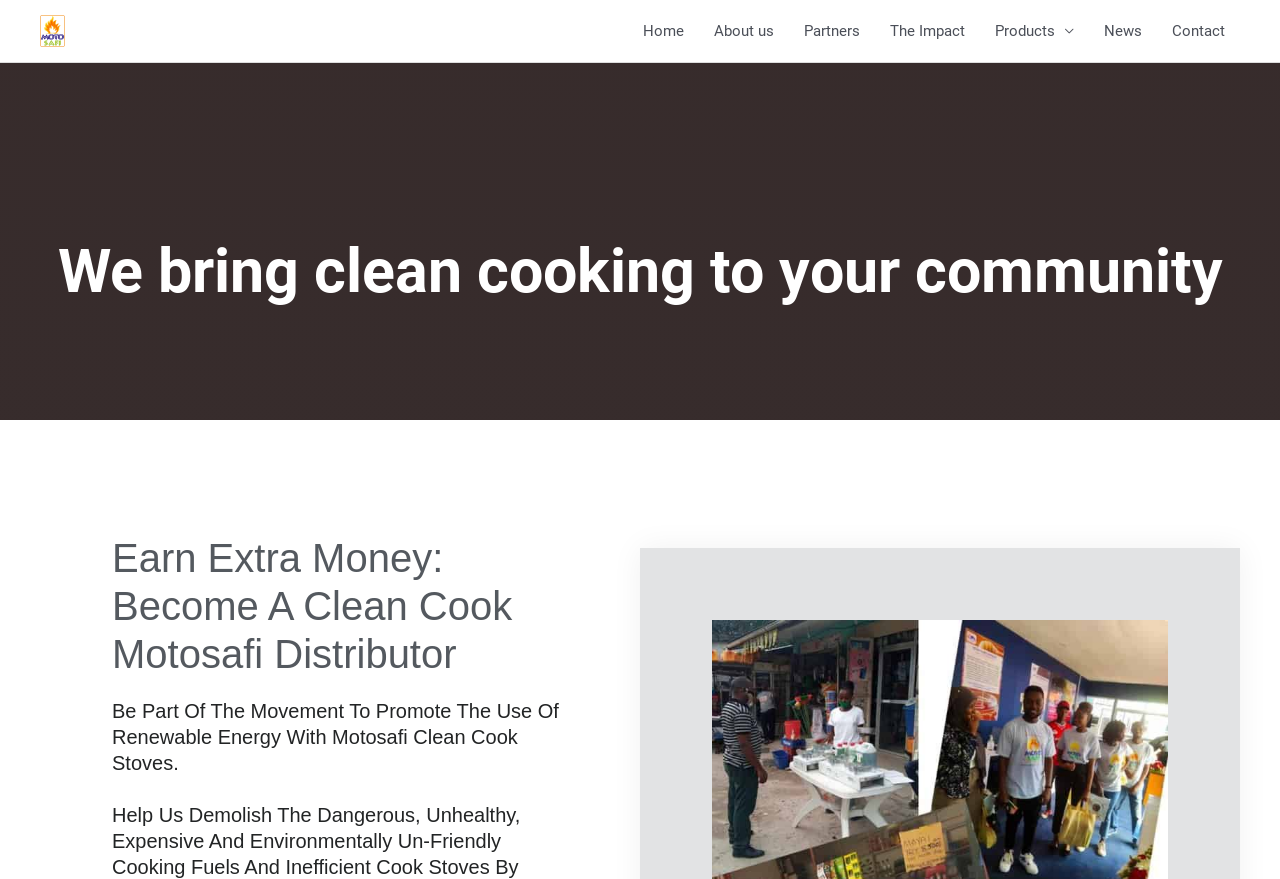What is the theme of the webpage?
Kindly offer a detailed explanation using the data available in the image.

The theme of the webpage can be inferred from the heading 'We bring clean cooking to your community', which suggests that the webpage is related to clean cooking and Motosafi Cookers is a company that promotes clean cooking.